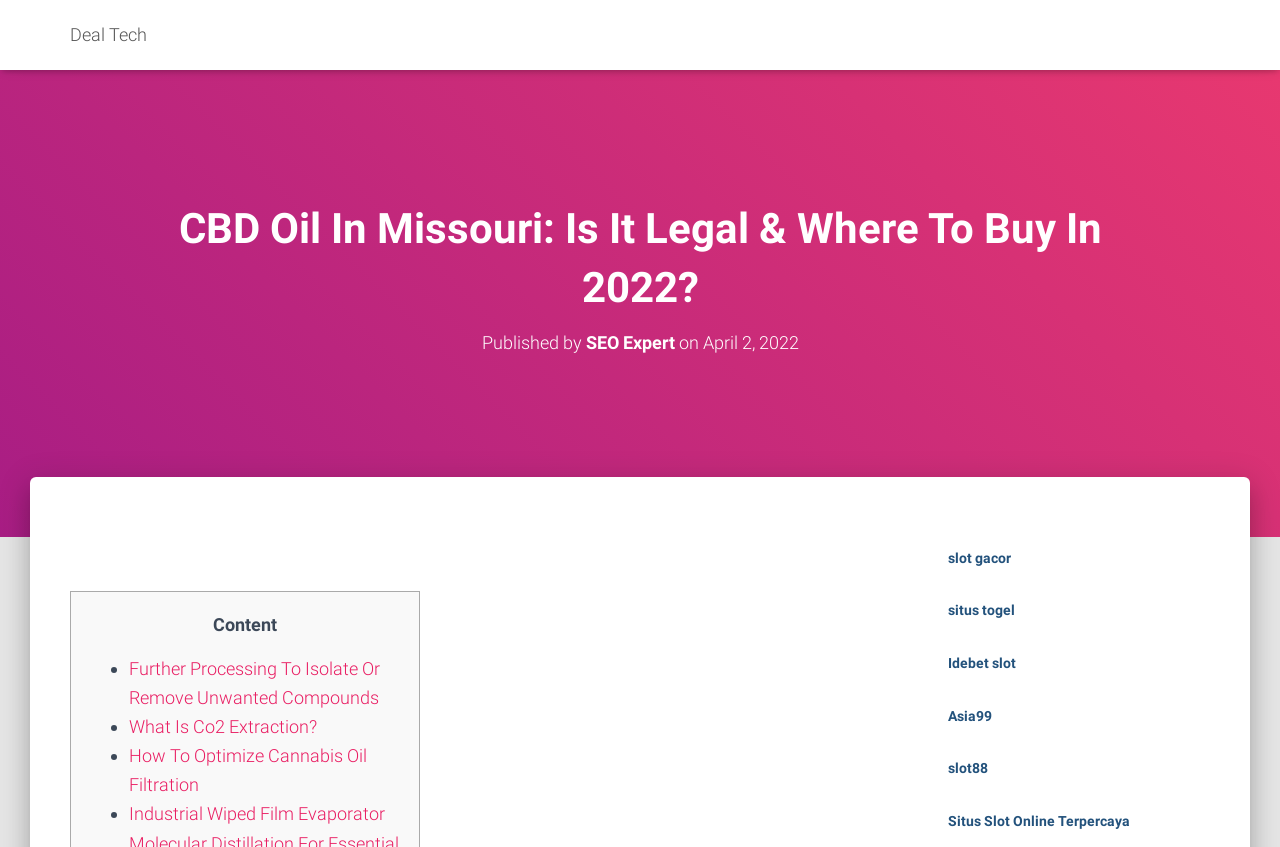What is the topic of the webpage?
Please provide a single word or phrase as the answer based on the screenshot.

CBD Oil in Missouri